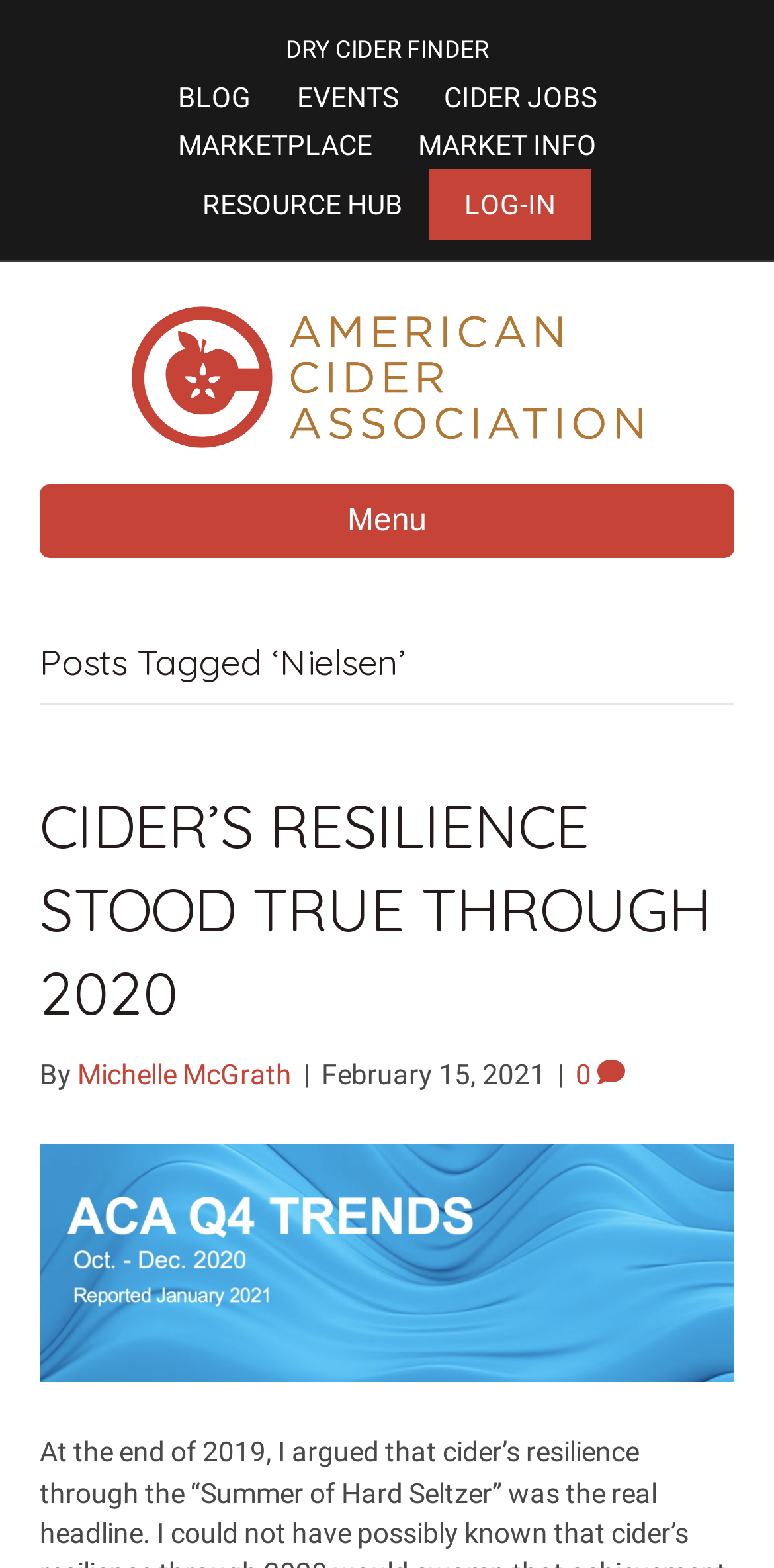Pinpoint the bounding box coordinates of the element to be clicked to execute the instruction: "Click on LOG-IN".

[0.554, 0.108, 0.764, 0.153]